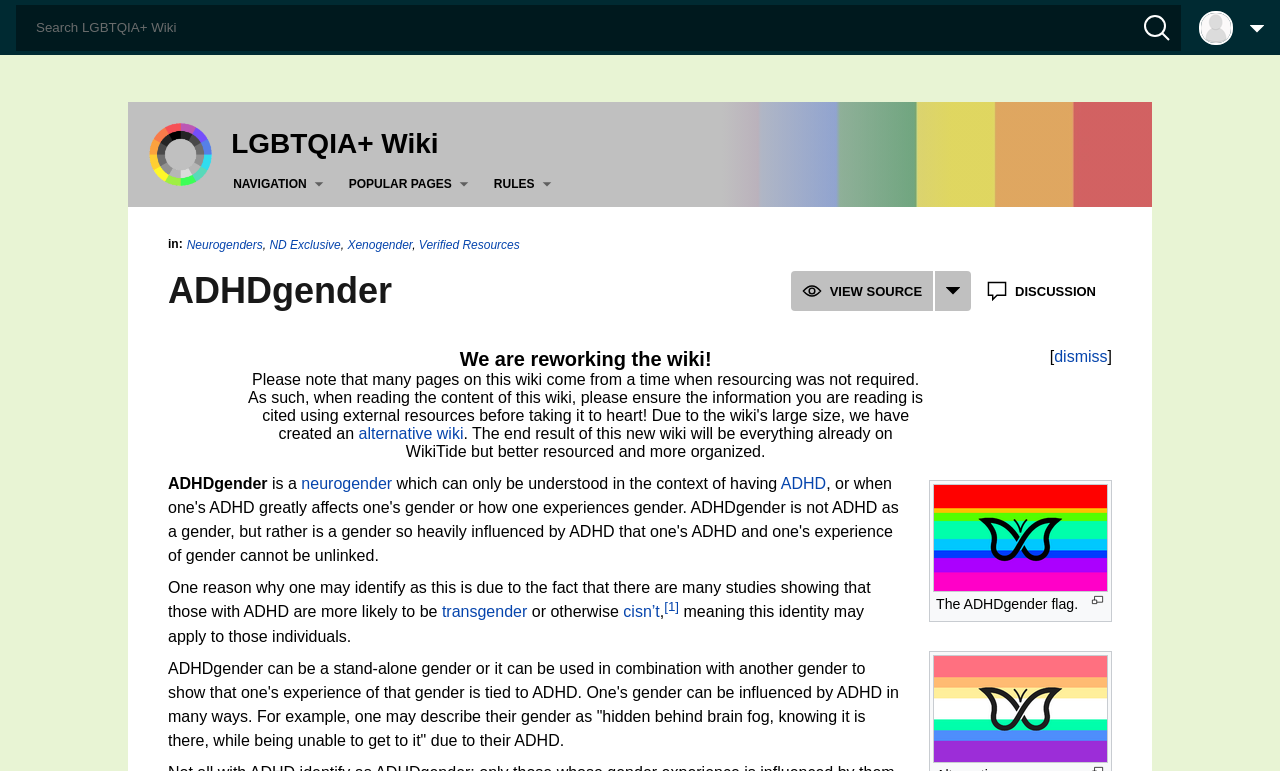Using the given element description, provide the bounding box coordinates (top-left x, top-left y, bottom-right x, bottom-right y) for the corresponding UI element in the screenshot: title="Visit the main page"

[0.116, 0.188, 0.167, 0.21]